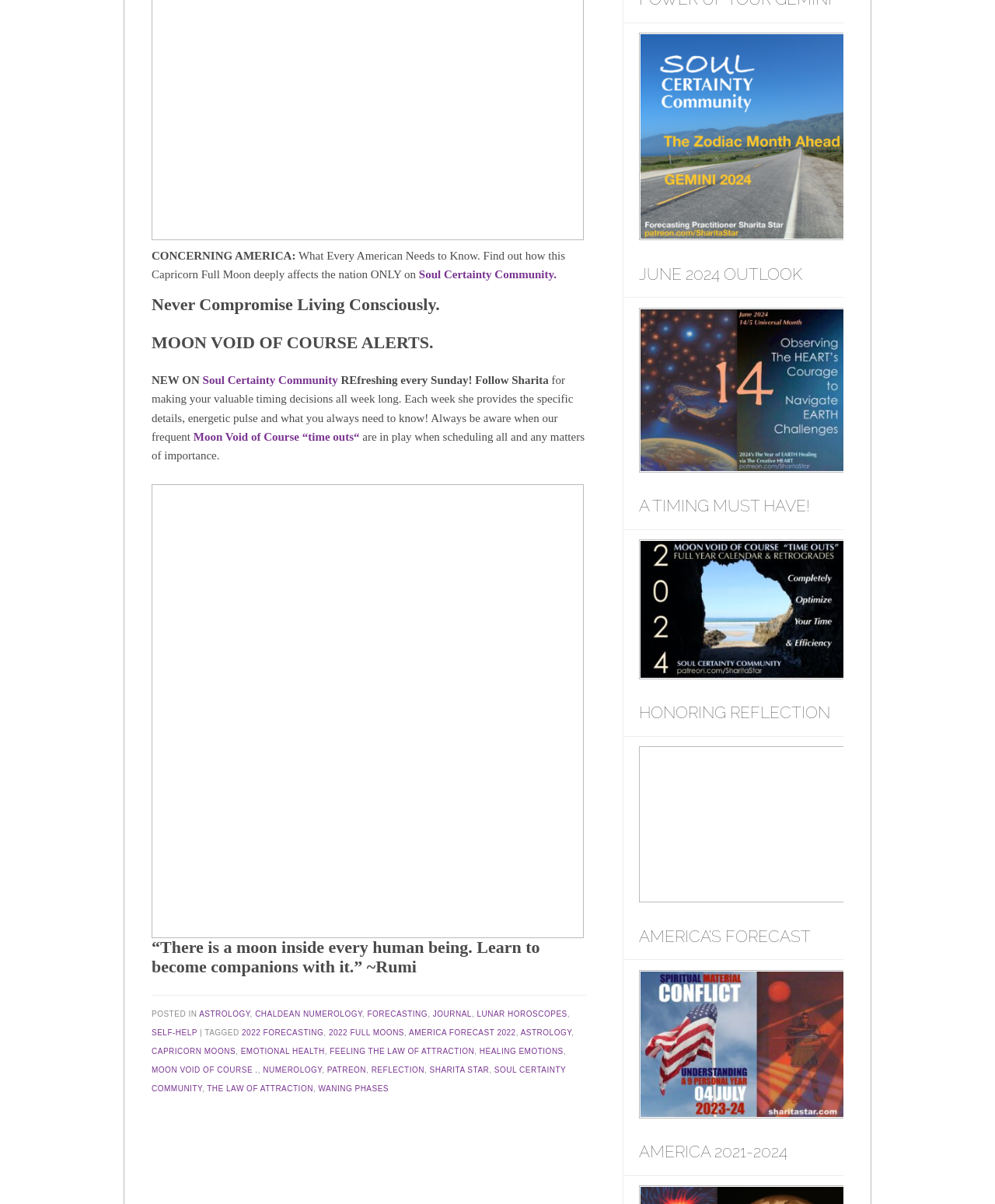Provide a one-word or one-phrase answer to the question:
What is the name of the community mentioned on this webpage?

Soul Certainty Community